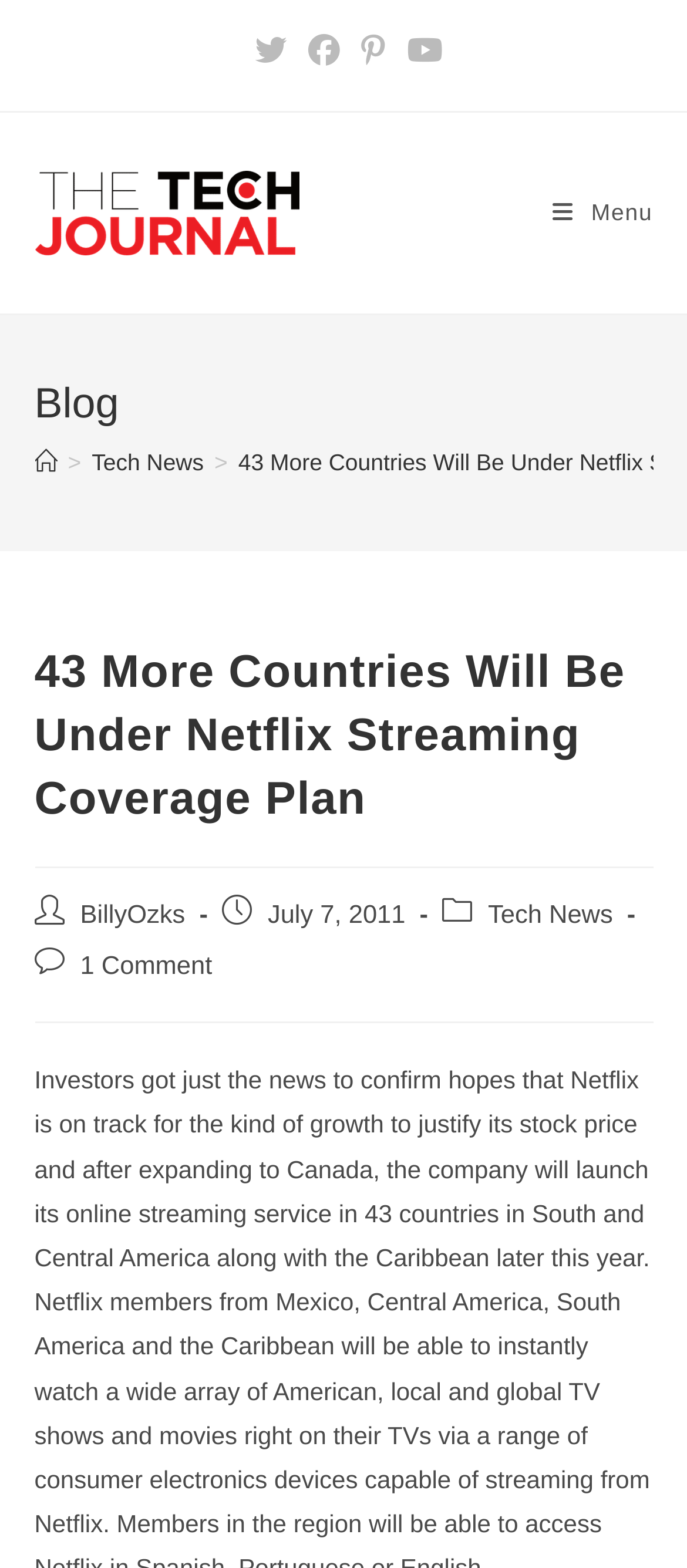Please determine the bounding box coordinates of the section I need to click to accomplish this instruction: "Open Facebook page".

[0.433, 0.022, 0.51, 0.043]